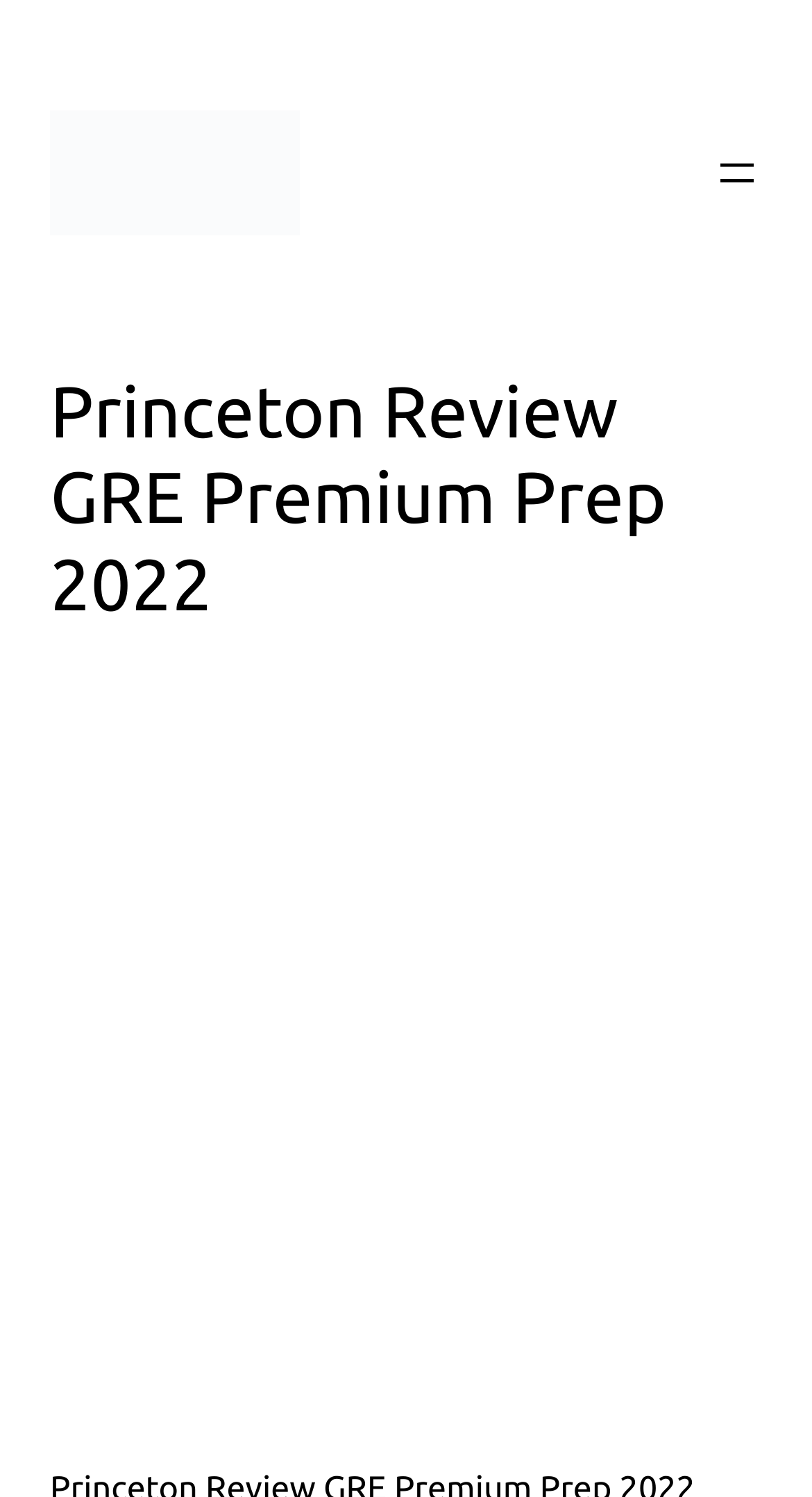What is the purpose of the website?
Can you offer a detailed and complete answer to this question?

The webpage has a heading 'Princeton Review GRE Premium Prep 2022' and the meta description mentions 'help you achieve a higher score in less time with proven strategies', which implies that the purpose of the website is to provide GRE preparation resources.